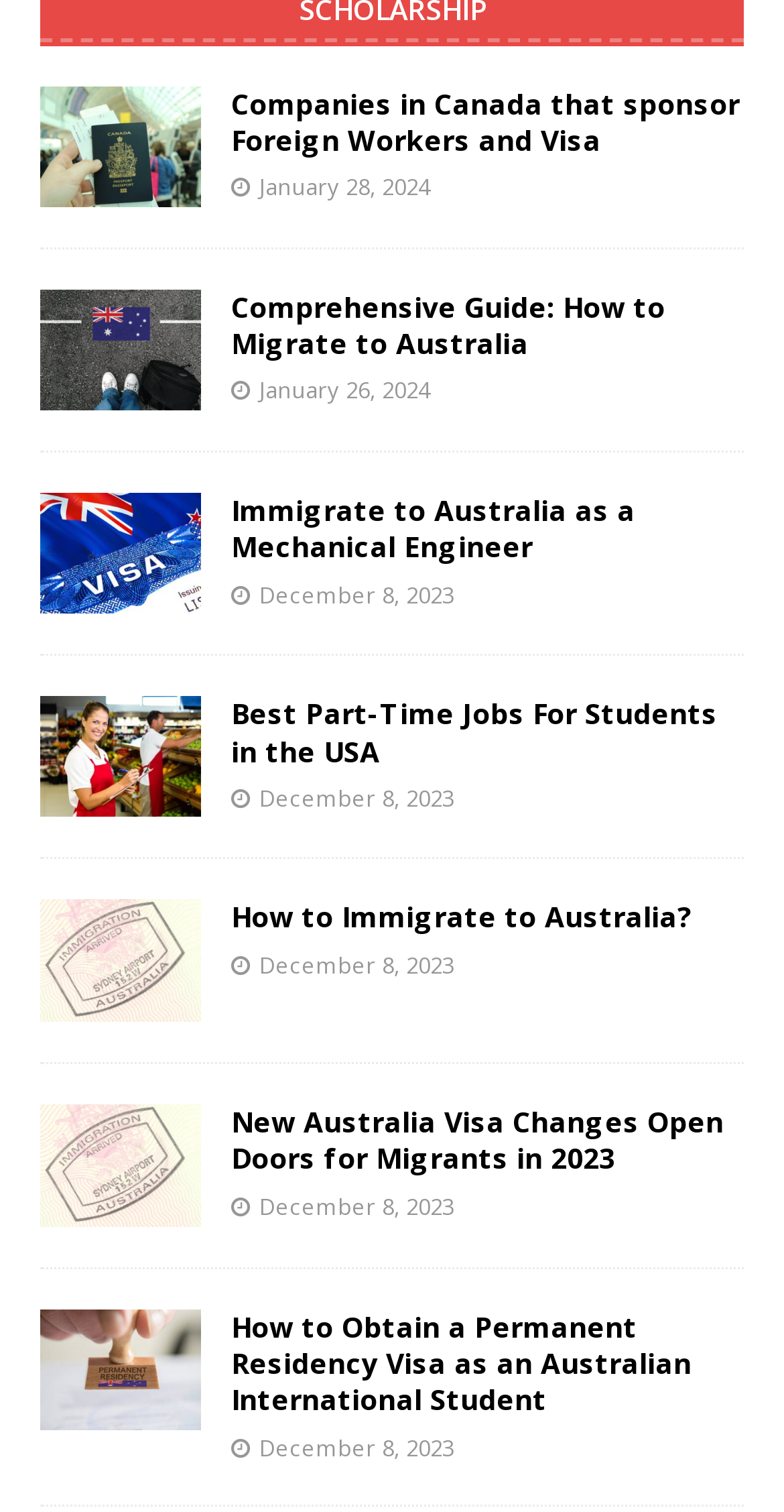Please determine the bounding box coordinates for the UI element described here. Use the format (top-left x, top-left y, bottom-right x, bottom-right y) with values bounded between 0 and 1: How to Immigrate to Australia?

[0.295, 0.594, 0.882, 0.619]